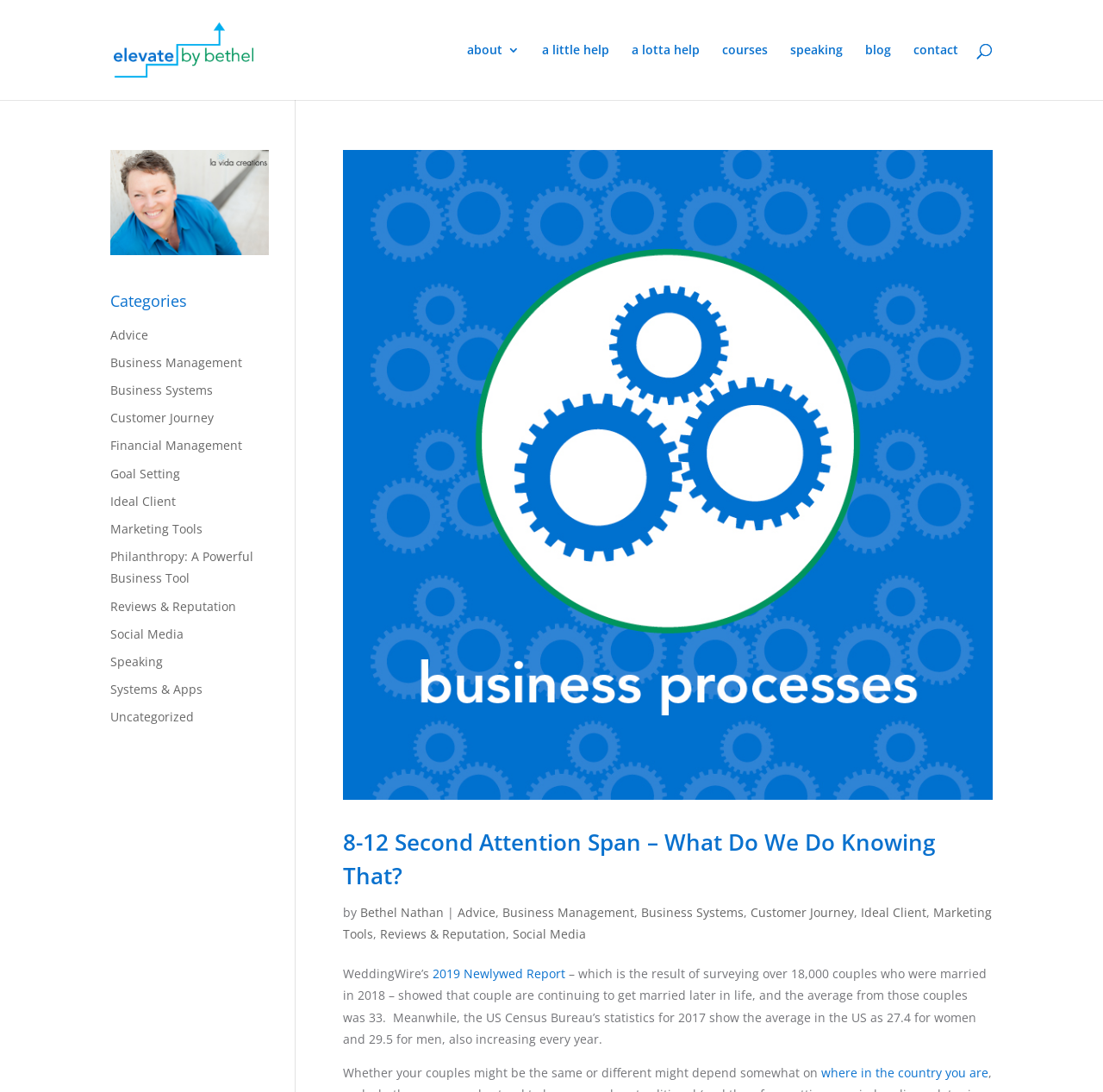Respond with a single word or phrase to the following question:
Who is the author of the blog post?

Bethel Nathan